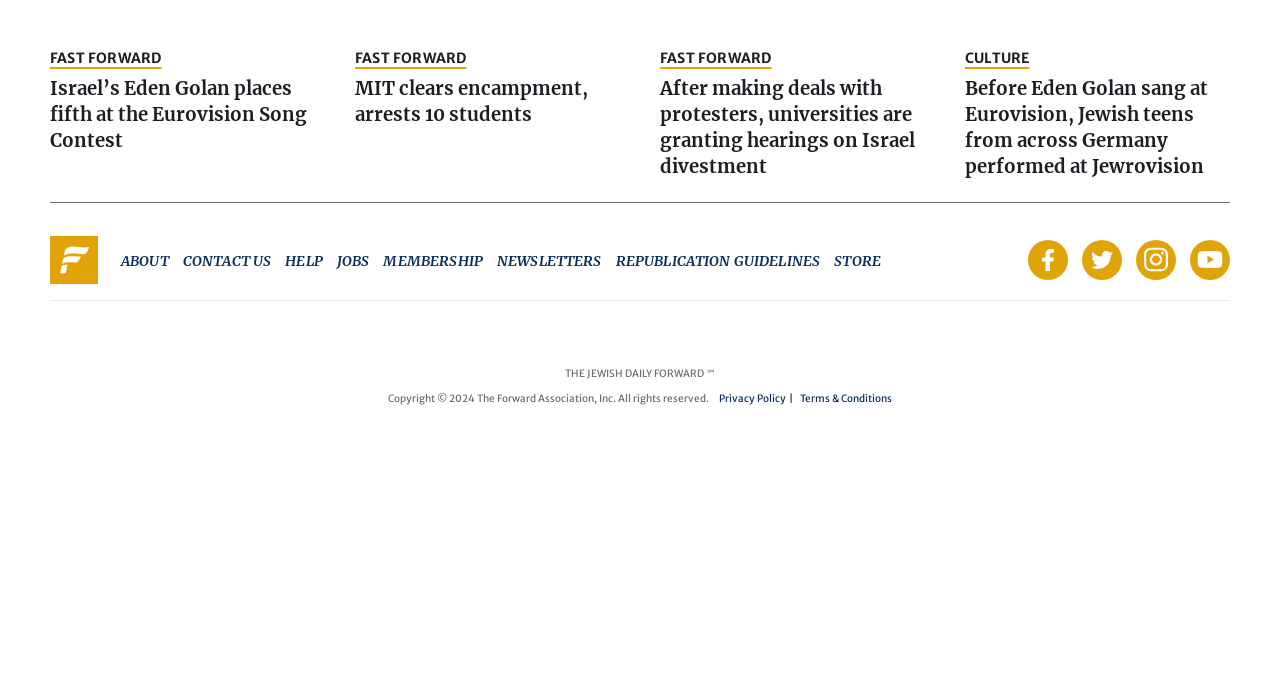Reply to the question below using a single word or brief phrase:
How many images are on the webpage?

1